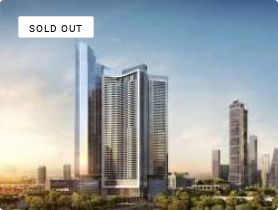What is surrounding the tower?
Utilize the information in the image to give a detailed answer to the question.

According to the caption, a 'beautifully landscaped area' surrounds the tower, providing residents with green space amidst the bustling city of Dubai.